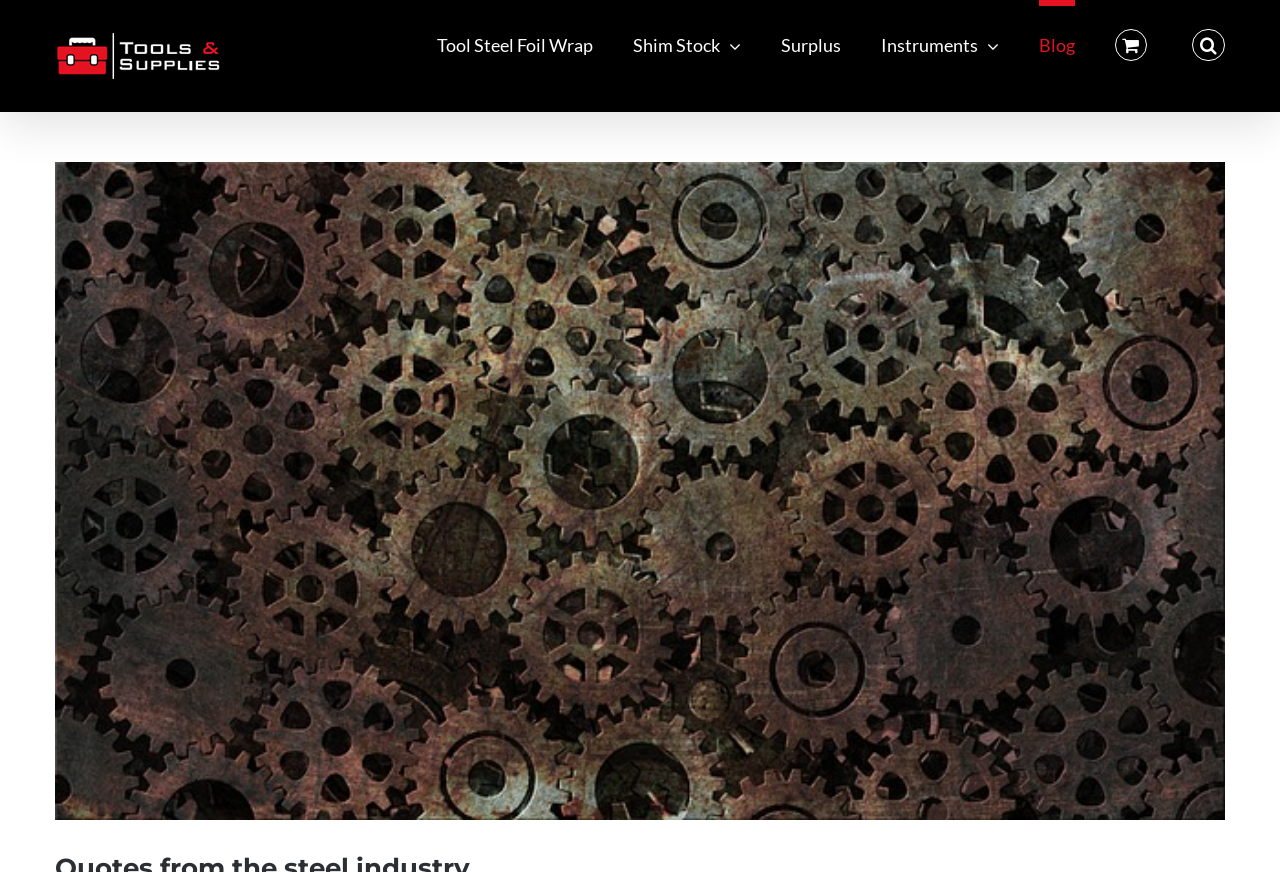Find the bounding box coordinates for the element that must be clicked to complete the instruction: "Open the Blog section". The coordinates should be four float numbers between 0 and 1, indicated as [left, top, right, bottom].

[0.812, 0.0, 0.84, 0.096]